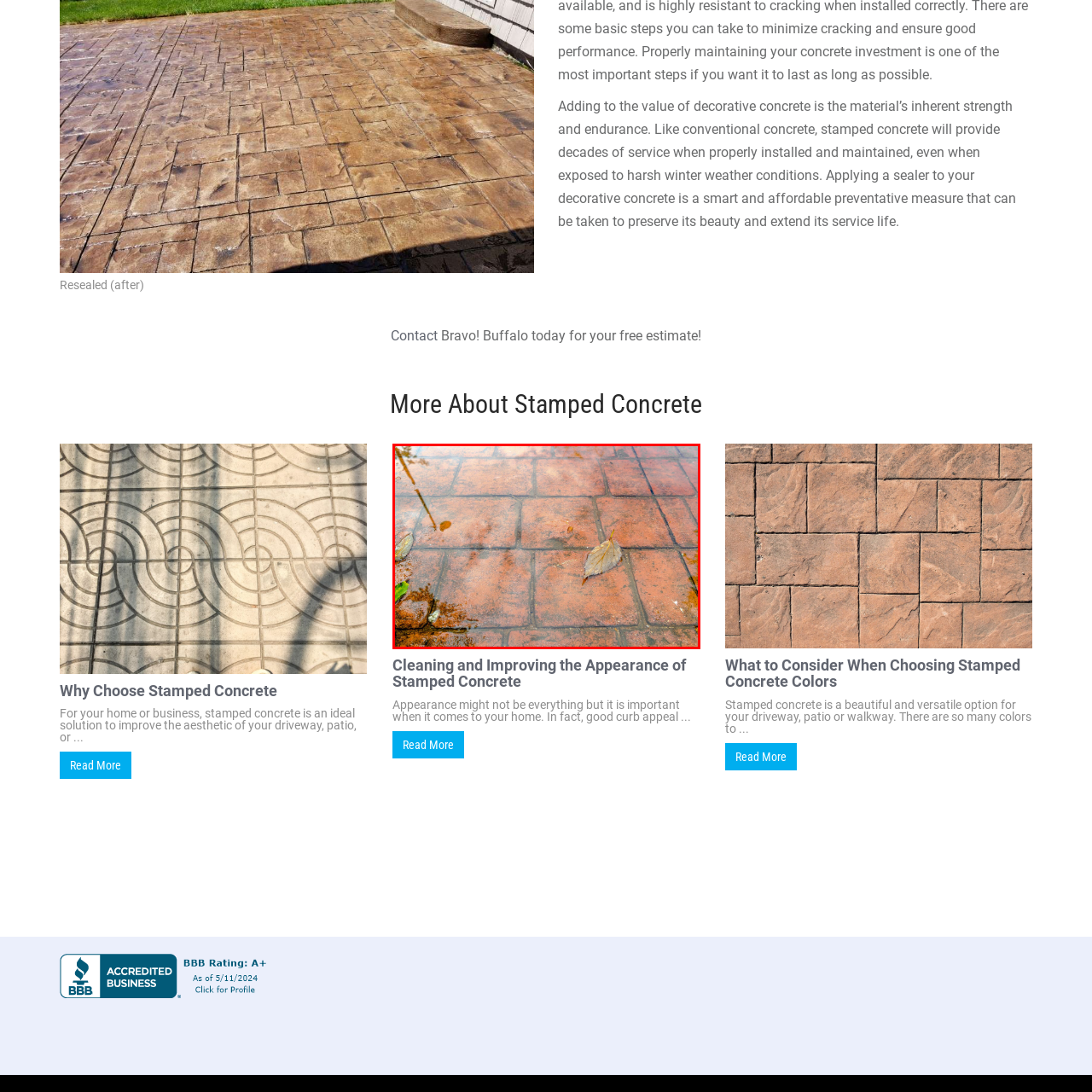Elaborate on all the details and elements present in the red-outlined area of the image.

This image showcases a close-up view of a stamped concrete surface partially submerged in water, enhancing the texture and details of the concrete pattern. The warm, reddish-brown color of the concrete is evident, with a few patches reflecting the surrounding environment. A single brown leaf rests on the surface, contributing a natural element amidst the man-made features. This visual emphasizes the aesthetic appeal and durability of stamped concrete, especially after rain, reinforcing the message that such surfaces can endure harsh weather conditions while maintaining their beauty. This image aligns with the theme of maintaining and improving the appearance of stamped concrete, suggesting practical considerations for homeowners seeking to enhance their outdoor spaces.